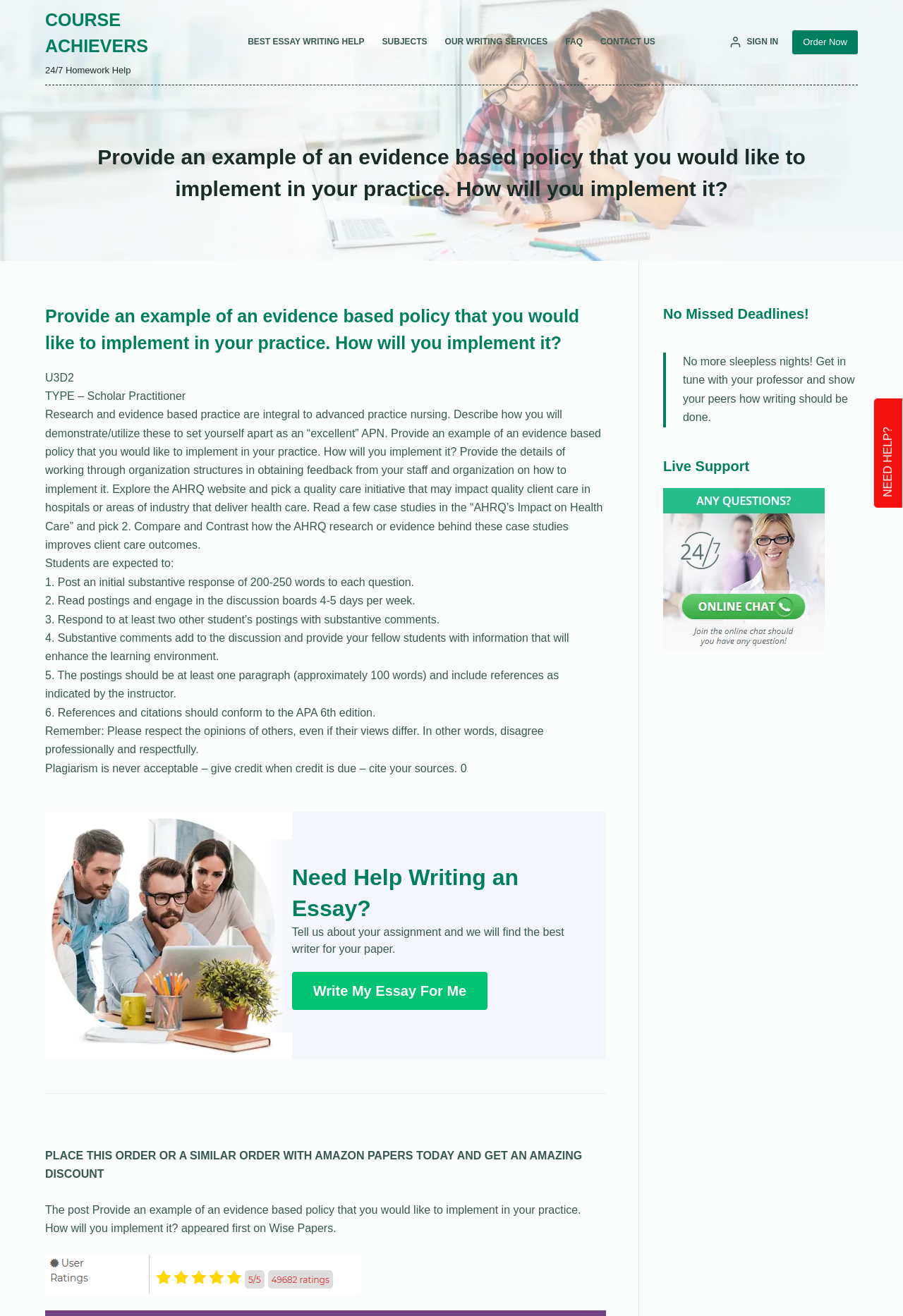Identify the bounding box coordinates of the clickable region necessary to fulfill the following instruction: "View more about this company". The bounding box coordinates should be four float numbers between 0 and 1, i.e., [left, top, right, bottom].

None